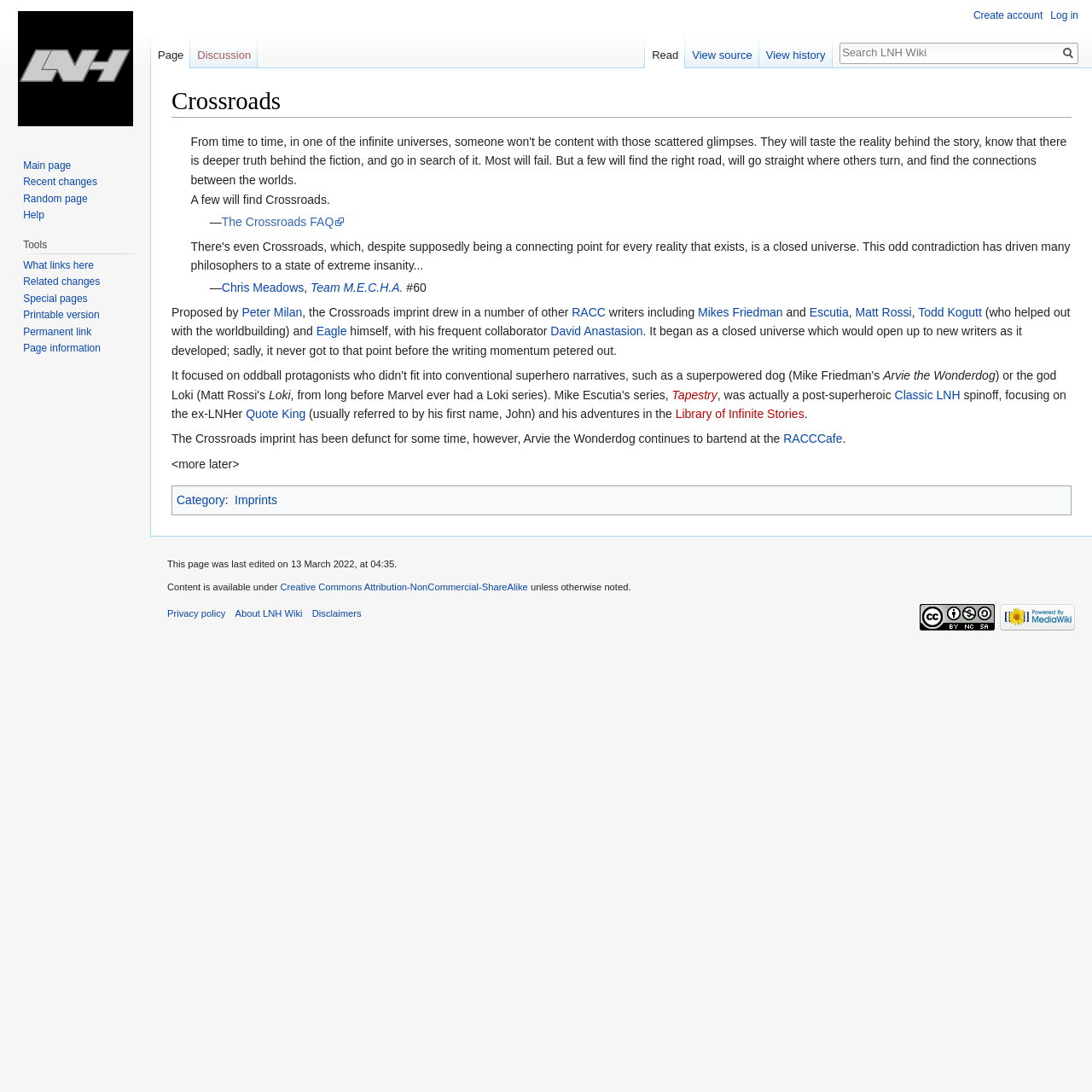Carefully examine the image and provide an in-depth answer to the question: What is the name of the post-superheroic spinoff?

The name of the post-superheroic spinoff can be found in the text, which describes it as 'Tapestry, was actually a post-superheroic spinoff, focusing on the ex-LNHer'.